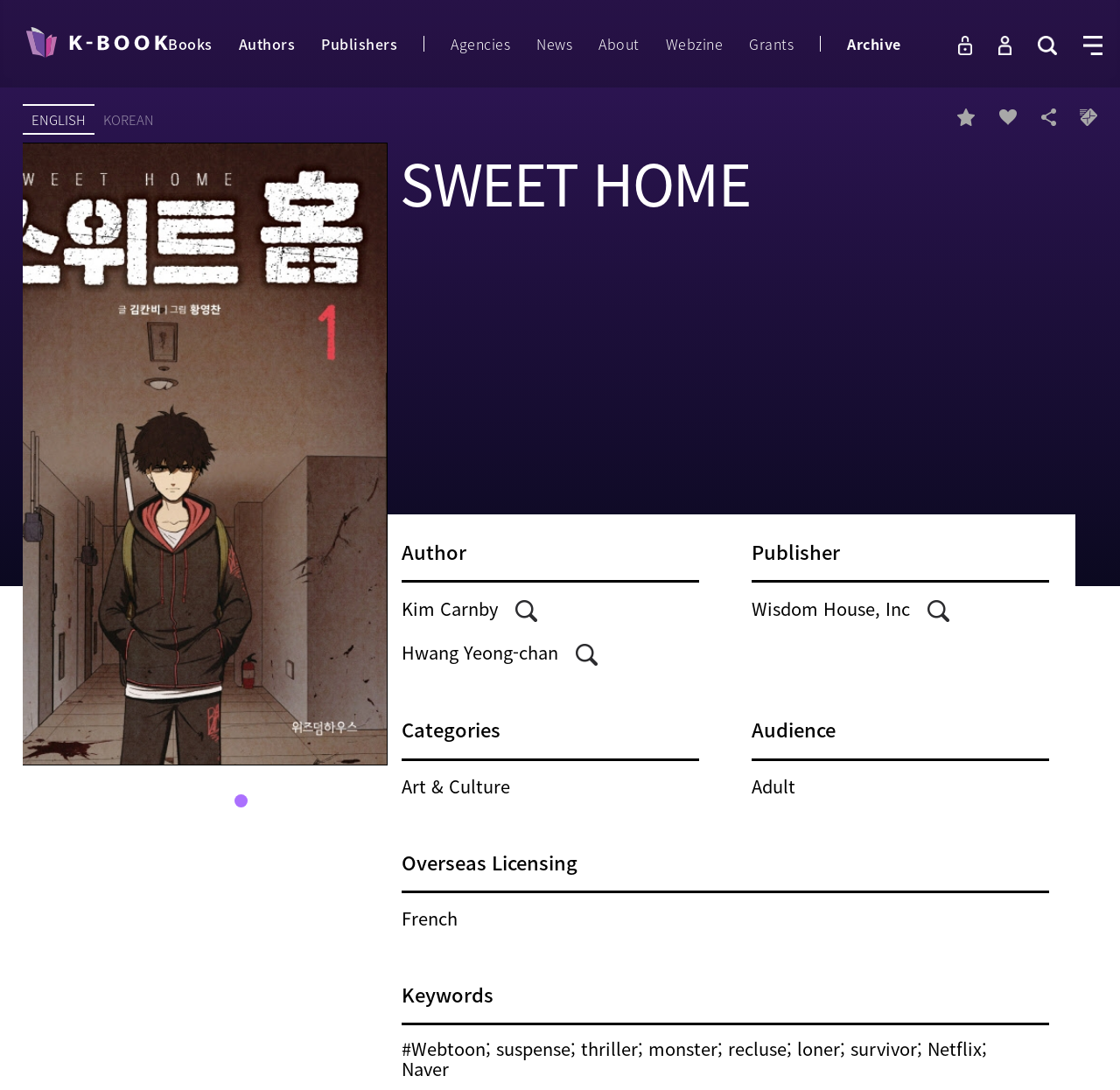Locate the bounding box coordinates of the element's region that should be clicked to carry out the following instruction: "Click on the '로그인버튼' button". The coordinates need to be four float numbers between 0 and 1, i.e., [left, top, right, bottom].

[0.855, 0.03, 0.868, 0.05]